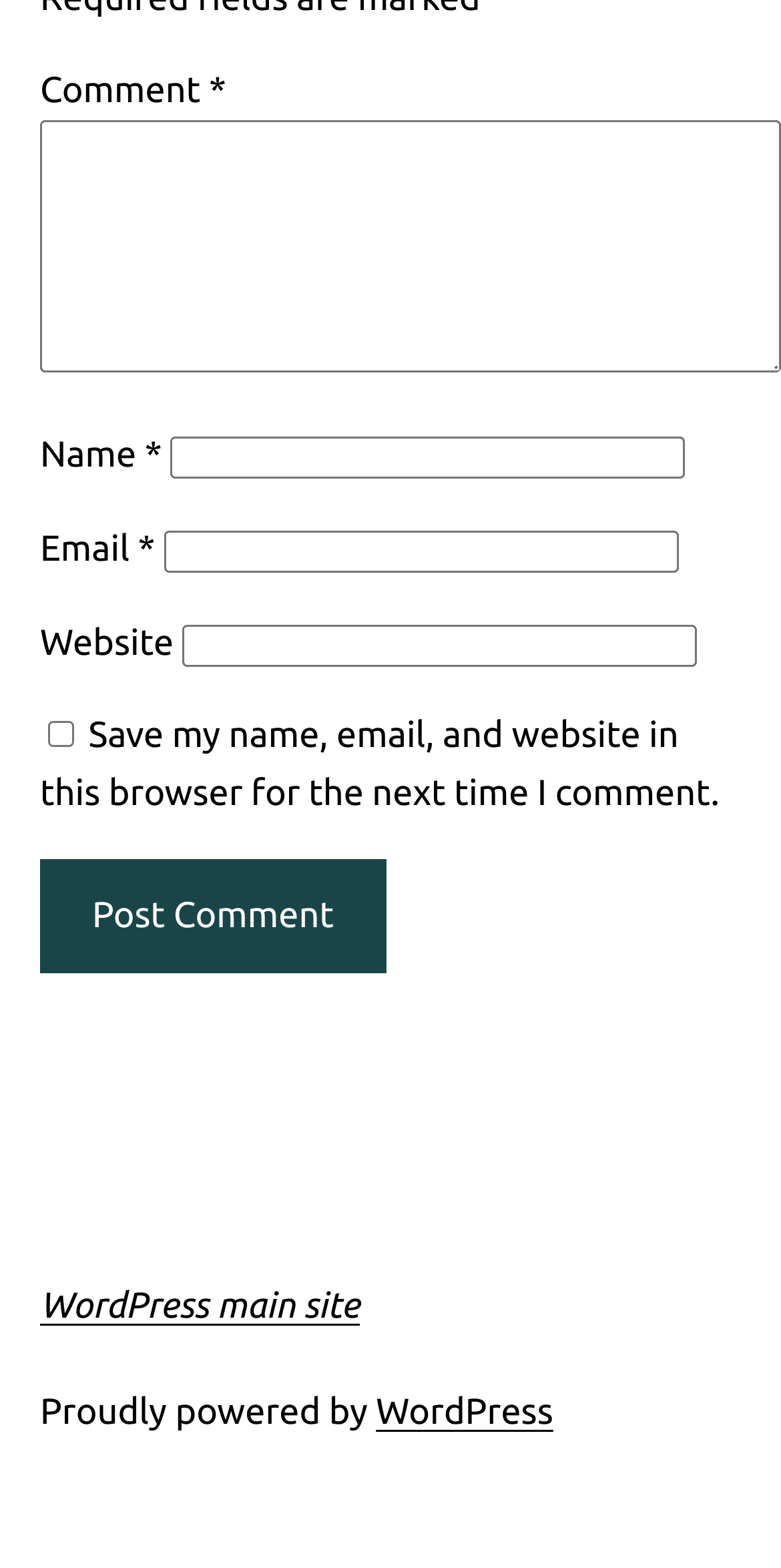Examine the image carefully and respond to the question with a detailed answer: 
What is the link 'WordPress'?

The link 'WordPress' is likely a link to the WordPress website, as it is a well-known content management system. The link is located at the bottom of the page, suggesting that it may be a credit or a link to the platform that the website is built on.